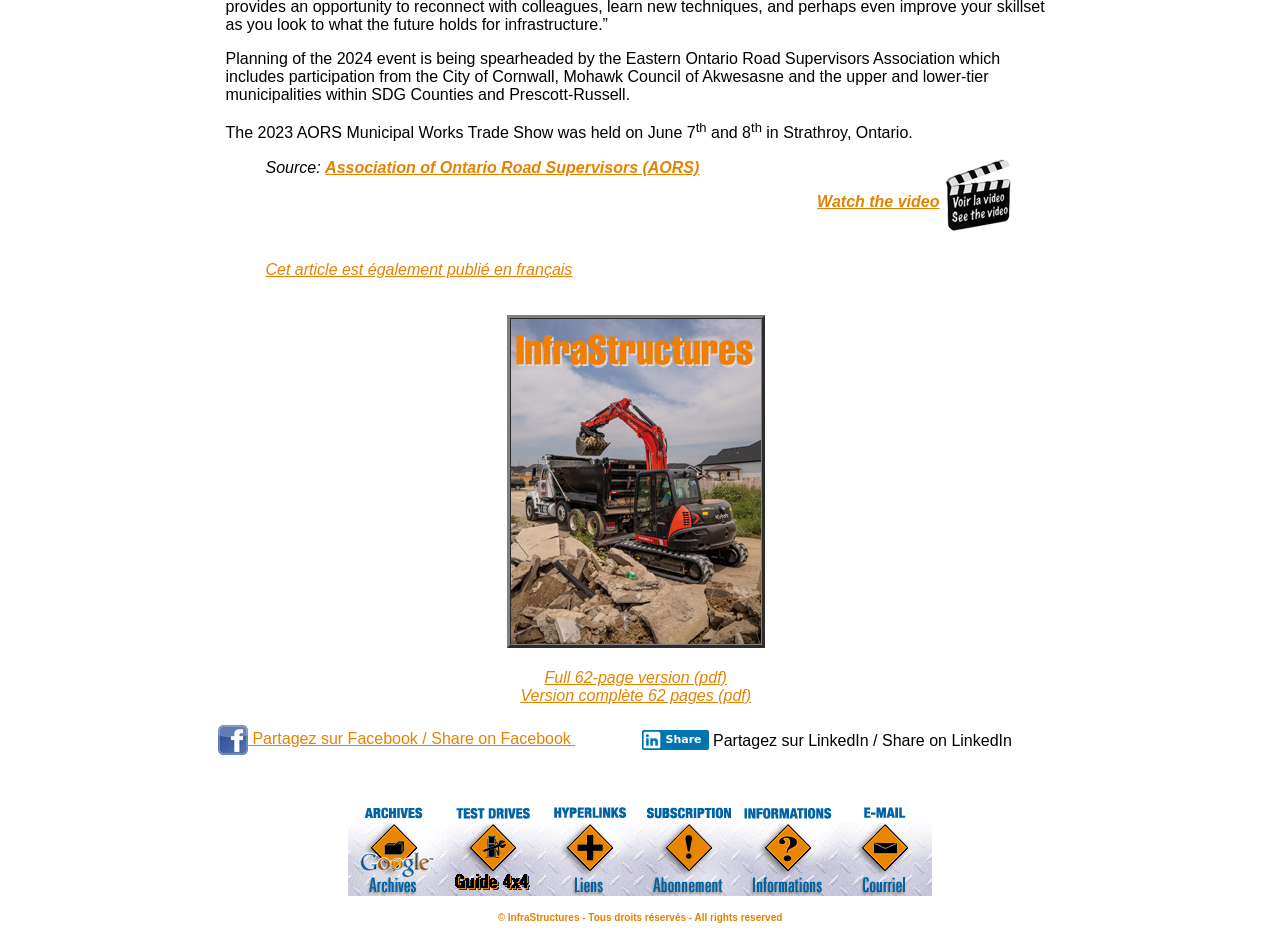Where was the 2023 AORS Municipal Works Trade Show held?
Respond to the question with a single word or phrase according to the image.

Strathroy, Ontario